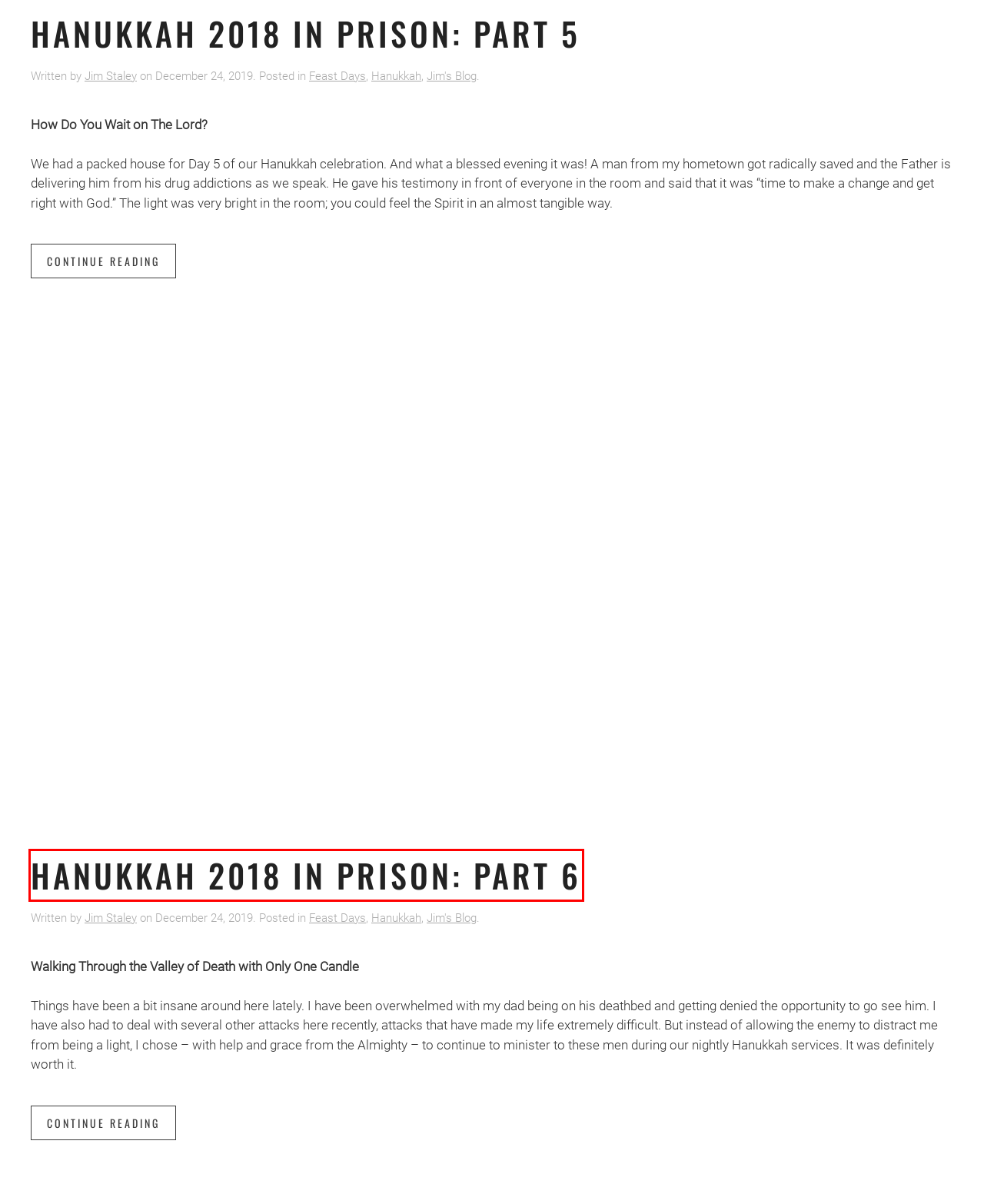Given a screenshot of a webpage featuring a red bounding box, identify the best matching webpage description for the new page after the element within the red box is clicked. Here are the options:
A. THE FIRST NIGHT OF HANUKKAH | Staley Family Ministries
B. THE THIRD NIGHT OF HANUKKAH: The Light of Abraham | Staley Family Ministries
C. Staley Family Ministries | Staley Family Ministries
D. THE SECOND NIGHT OF HANUKKAH: The Light of Noah | Staley Family Ministries
E. IN DEFENSE OF HANUKKAH | Staley Family Ministries
F. Hanukkah 2018 in Prison: Part 5 | Staley Family Ministries
G. Hanukkah 2018 in Prison: Part 4 | Staley Family Ministries
H. Hanukkah 2018 in Prison: Part 6 | Staley Family Ministries

H